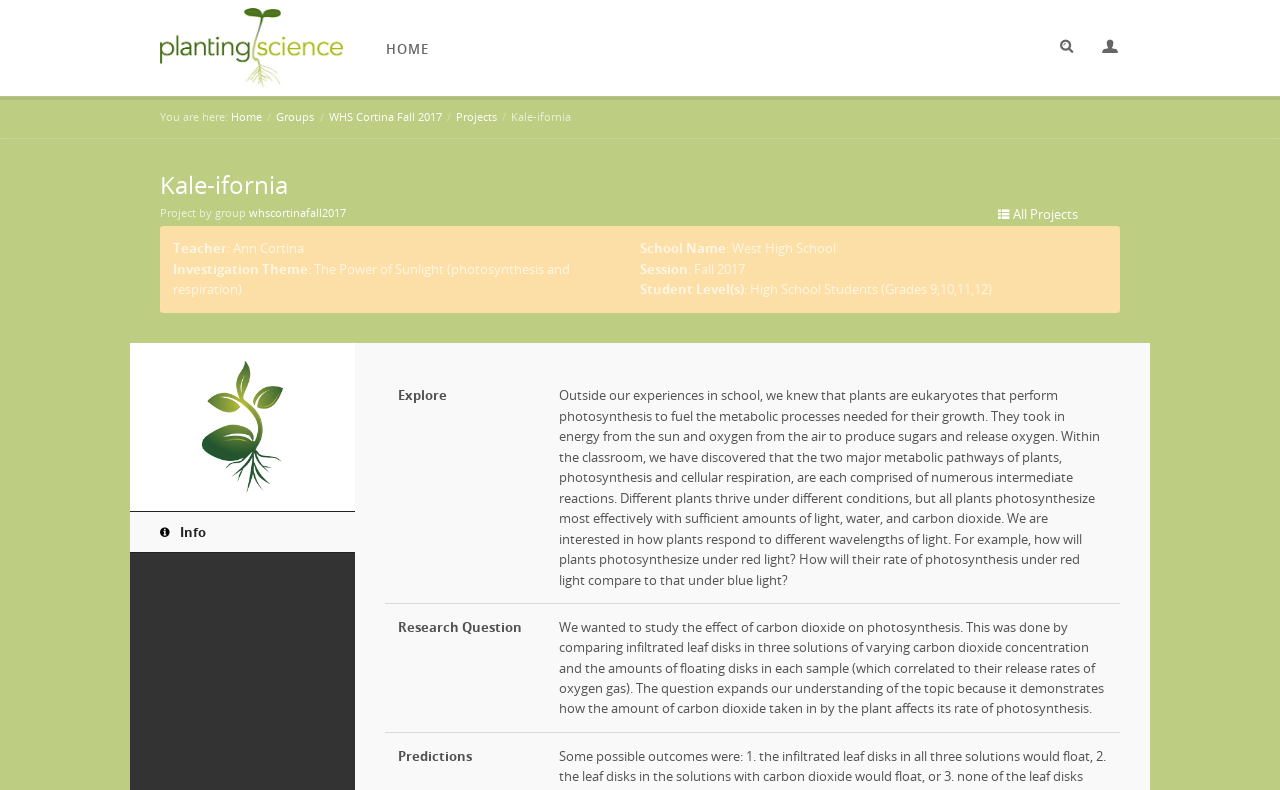Determine the bounding box coordinates of the region that needs to be clicked to achieve the task: "Get project information".

[0.102, 0.648, 0.277, 0.699]